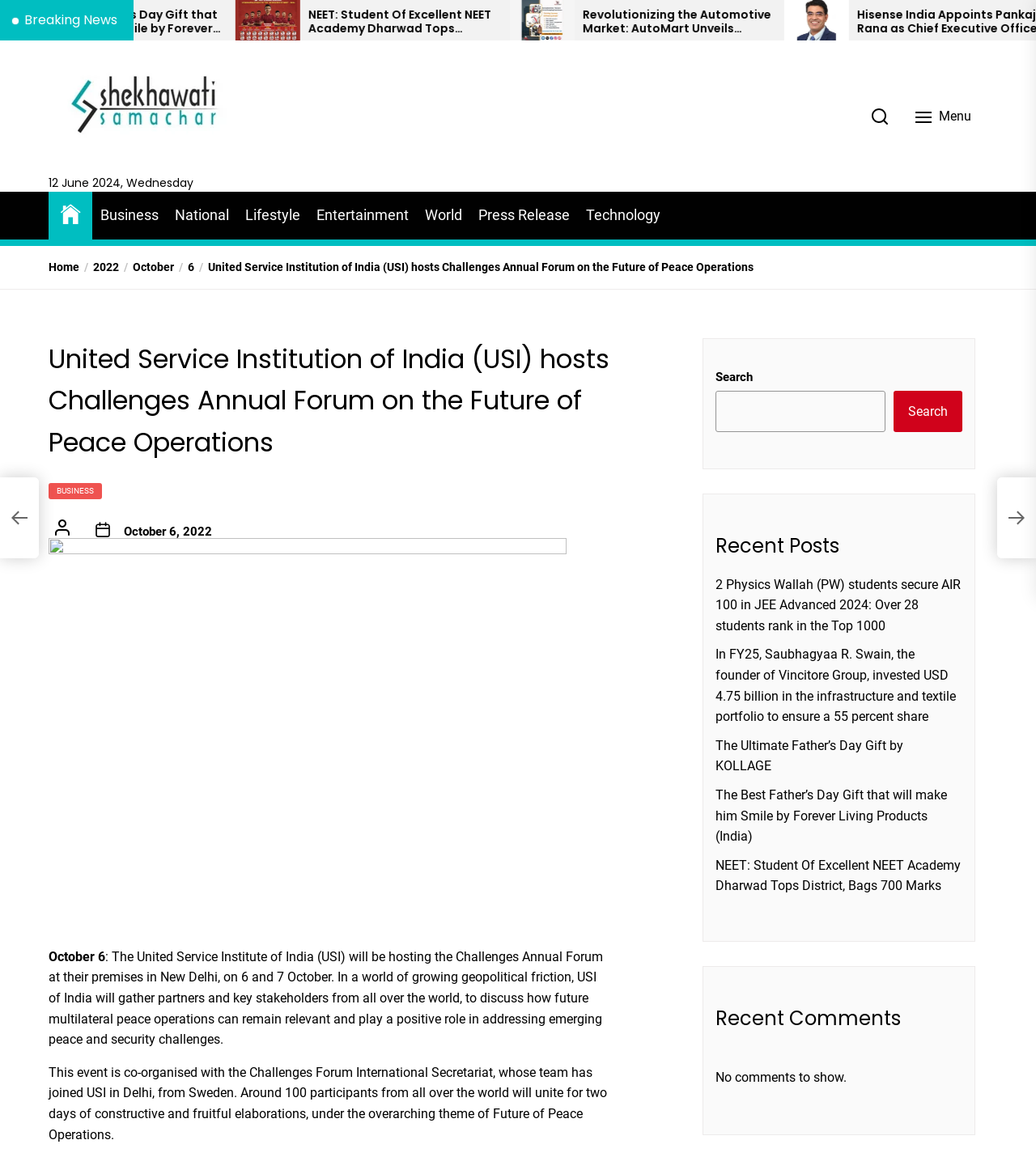Locate the bounding box coordinates of the element that needs to be clicked to carry out the instruction: "Search for something". The coordinates should be given as four float numbers ranging from 0 to 1, i.e., [left, top, right, bottom].

[0.83, 0.086, 0.869, 0.114]